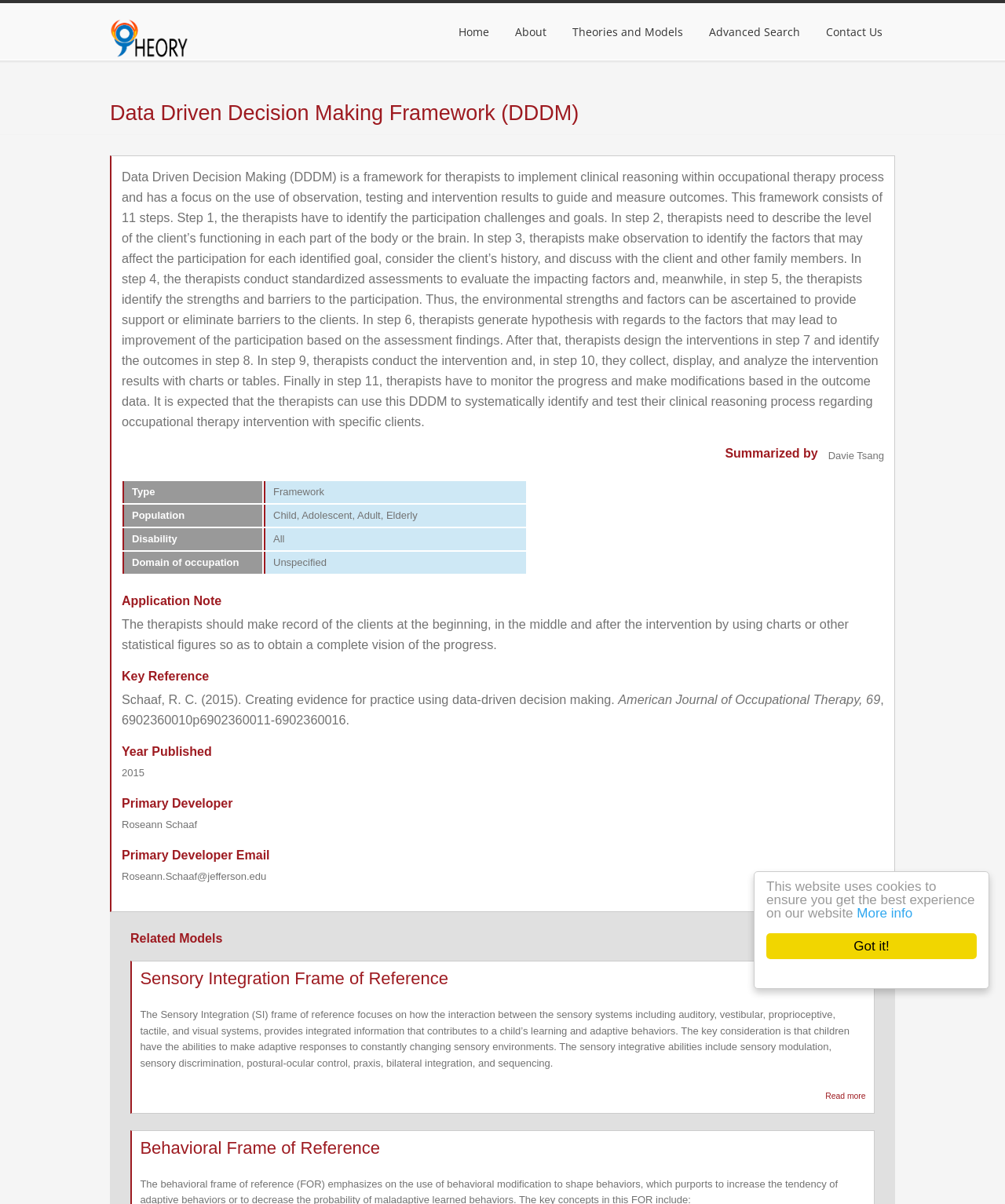Please identify the bounding box coordinates of the element's region that should be clicked to execute the following instruction: "Join the Fairy Masters Facebook Group". The bounding box coordinates must be four float numbers between 0 and 1, i.e., [left, top, right, bottom].

None